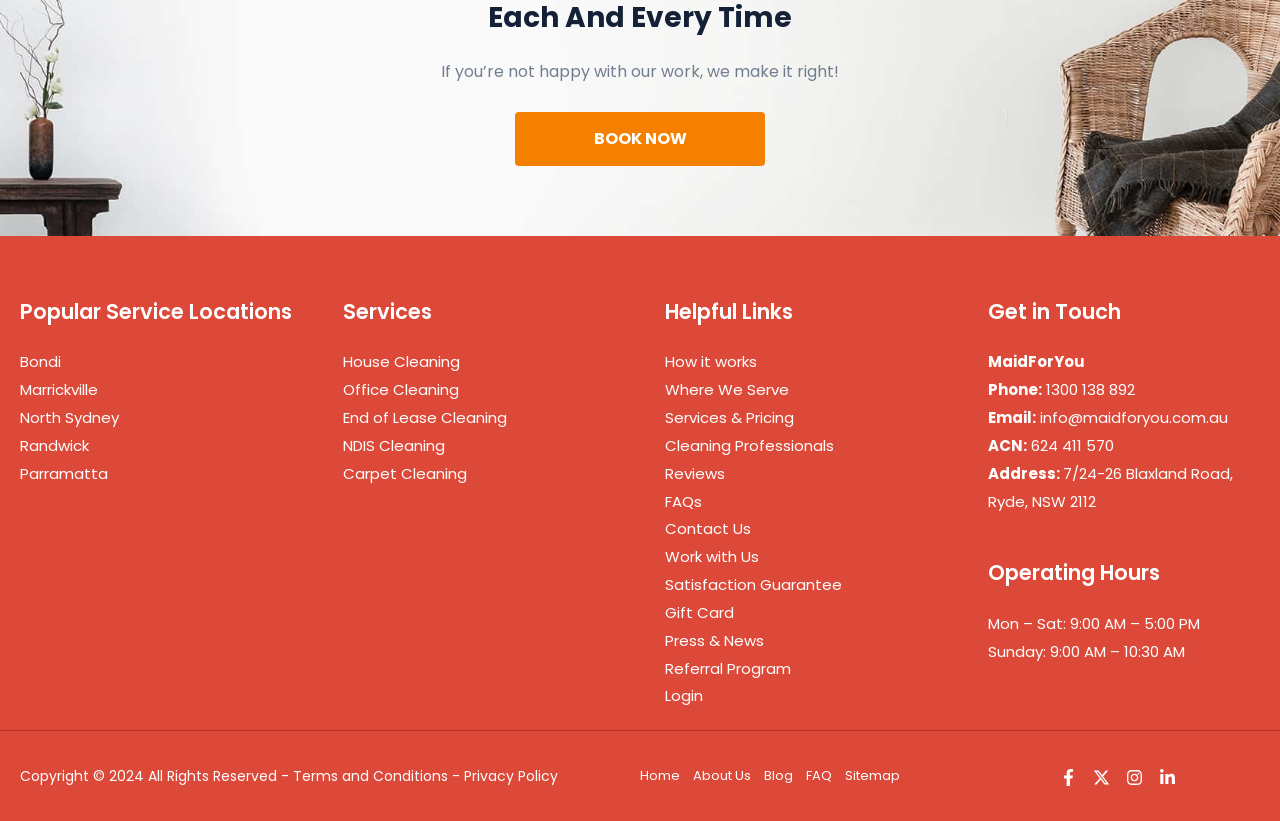Determine the bounding box coordinates for the element that should be clicked to follow this instruction: "Click on the Agrodit logo". The coordinates should be given as four float numbers between 0 and 1, in the format [left, top, right, bottom].

None